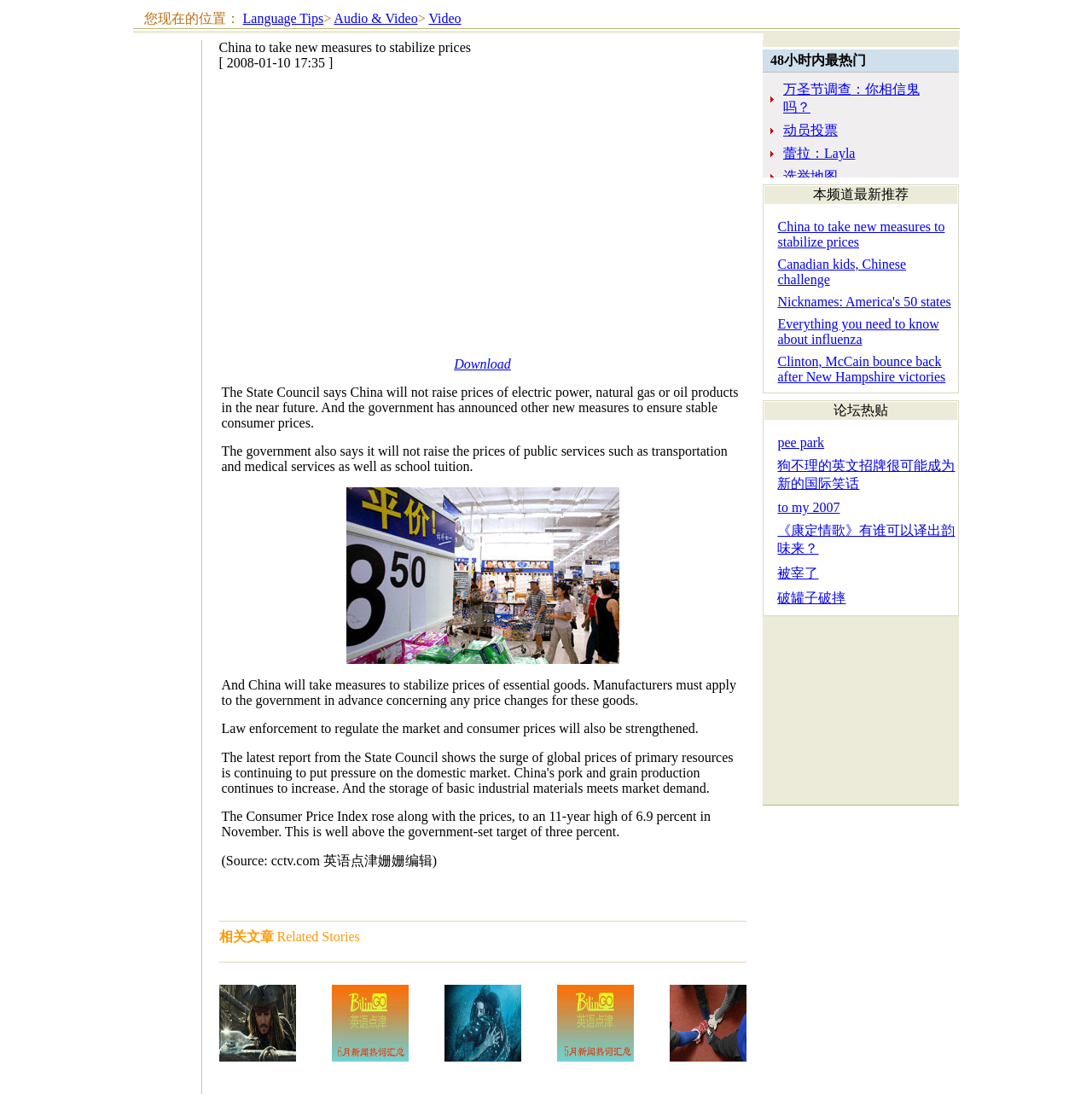Generate a comprehensive caption for the webpage you are viewing.

The webpage is about China Daily, a news website. At the top, there is a logo image and a navigation bar with links to "Language Tips", "Audio & Video", and "Video". Below the navigation bar, there are three small images aligned horizontally.

The main content of the webpage is an article titled "China to take new measures to stabilize prices". The article is divided into several sections. The first section describes the measures taken by the Chinese government to stabilize prices, including not raising prices of electric power, natural gas, or oil products, and regulating market prices. There is a download link and an image accompanying this section.

The article continues with several paragraphs of text, discussing the surge in global prices of primary resources, China's pork and grain production, and the Consumer Price Index. There are several images and a plugin object embedded within the text.

To the right of the article, there is a sidebar with a table of contents, including links to related stories. Below the article, there are several rows of images, each with a caption. The images appear to be advertisements or promotional materials.

At the bottom of the webpage, there are several tables with images and text, including a section titled "本频道最新推荐" (Latest Recommendations from this Channel) with links to other articles, and an iframe with unknown content.